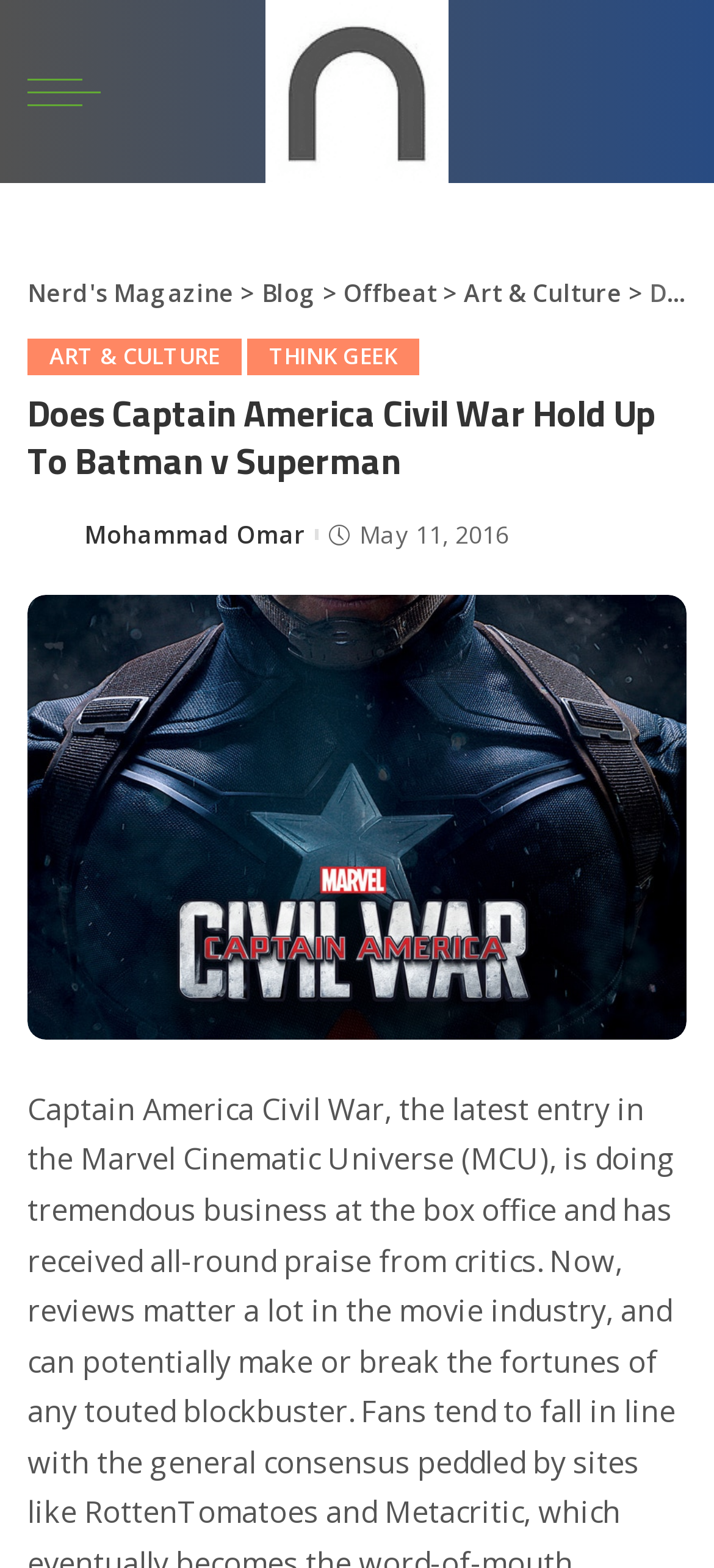Who is the author of the article?
Offer a detailed and exhaustive answer to the question.

The author's name is mentioned below the article title, accompanied by an image. The text 'Posted by' precedes the author's name, indicating that Mohammad Omar is the author of the article.